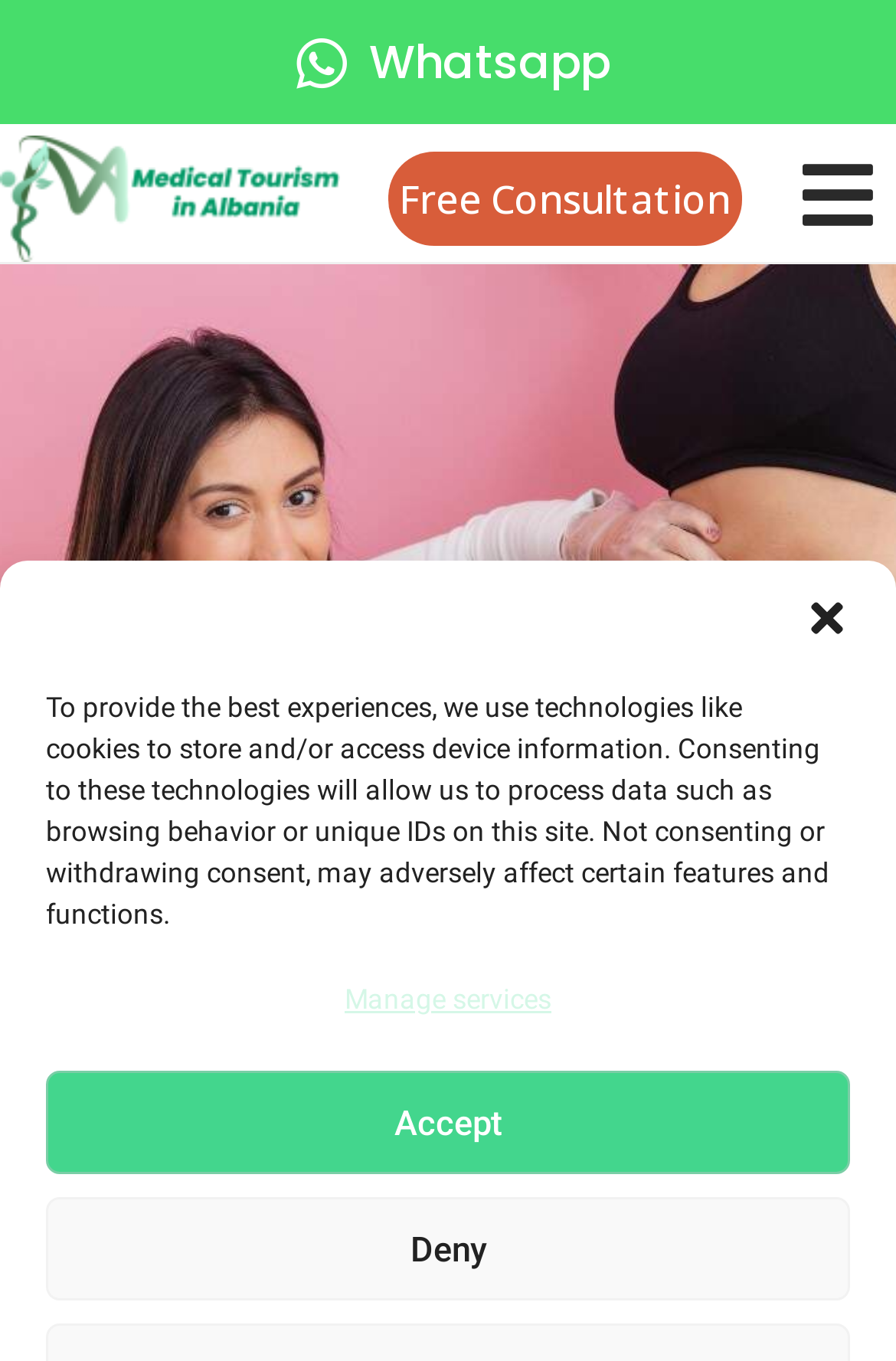How many social media links are there?
Answer the question with a thorough and detailed explanation.

I counted the number of social media links by looking at the links at the top of the webpage and found only one link to Whatsapp.